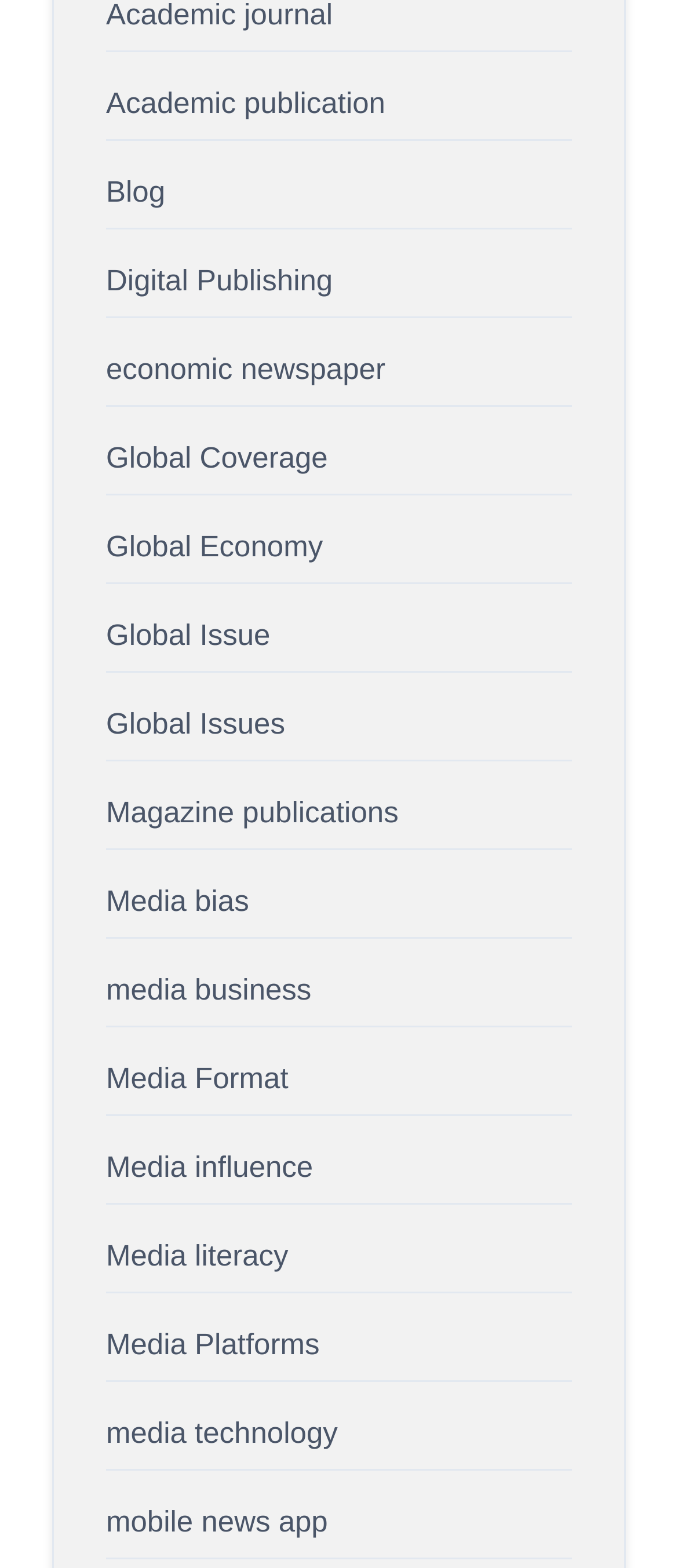Identify the bounding box coordinates of the region that should be clicked to execute the following instruction: "Check out mobile news app".

[0.156, 0.96, 0.484, 0.981]